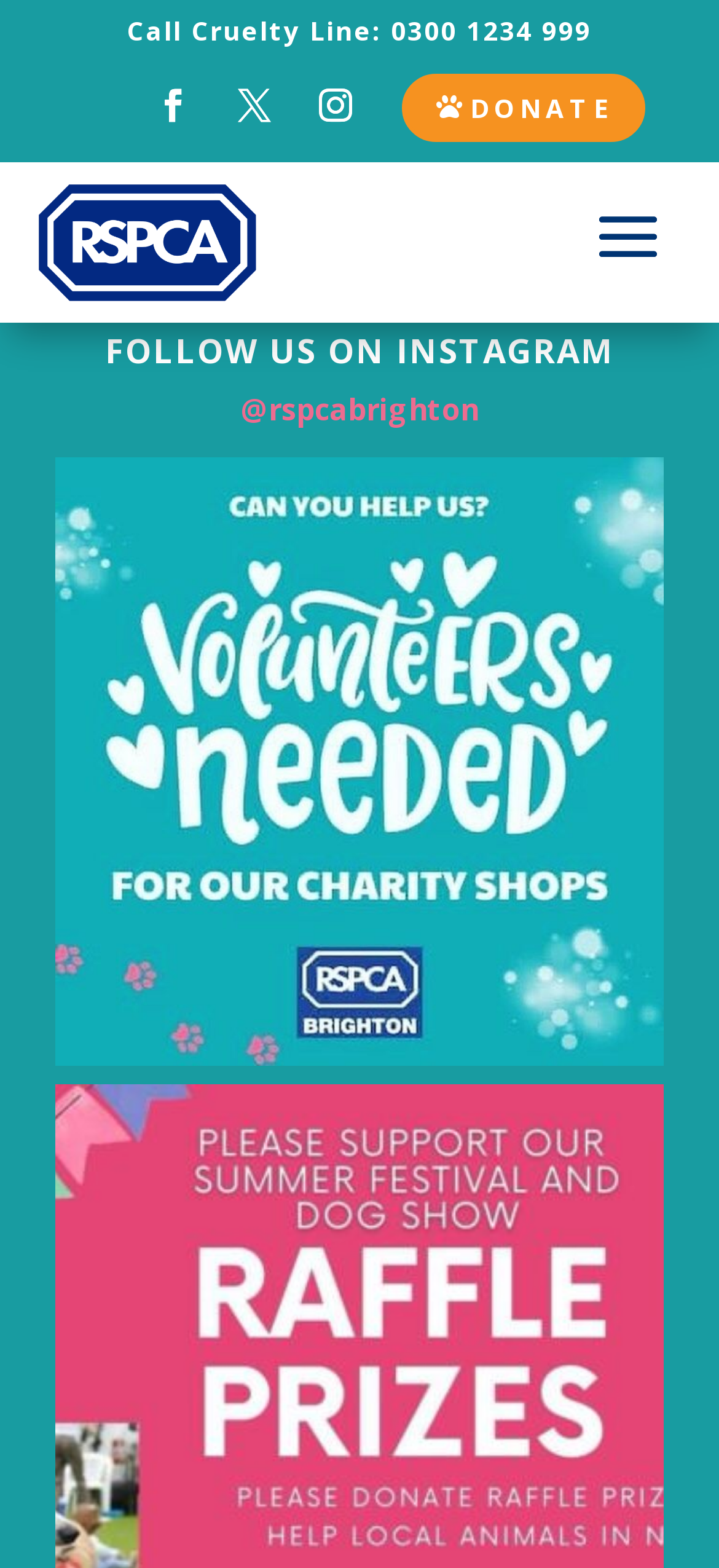Give a detailed account of the webpage, highlighting key information.

The webpage displays a "Page not found" error message. At the top, there is a heading that reads "Call Cruelty Line: 0300 1234 999". Below this heading, there are three social media icons, followed by a "DONATE" button. 

On the left side, there is a logo of "RSPCA Sussex North & Brighton" with a link to the organization's website. Next to the logo, there is a heading that says "FOLLOW US ON INSTAGRAM" and a link to the organization's Instagram account.

The main content of the page is a post about volunteering opportunities at the RSPCA Hove Charity shop. The post includes a brief description of the available roles and an invitation to visit the shop to inquire about volunteering. The post is accompanied by an image related to the charity shop.